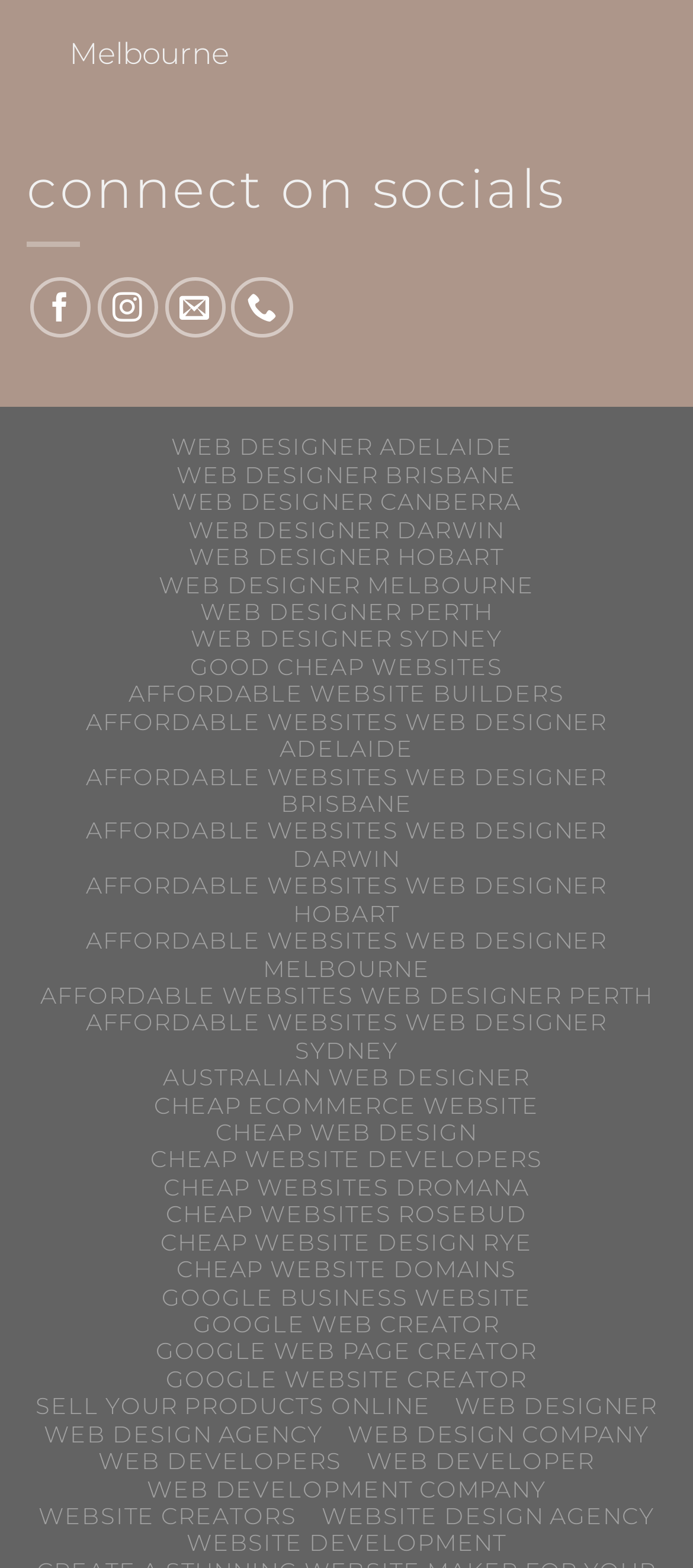Give a one-word or short-phrase answer to the following question: 
How many links are there in total?

49